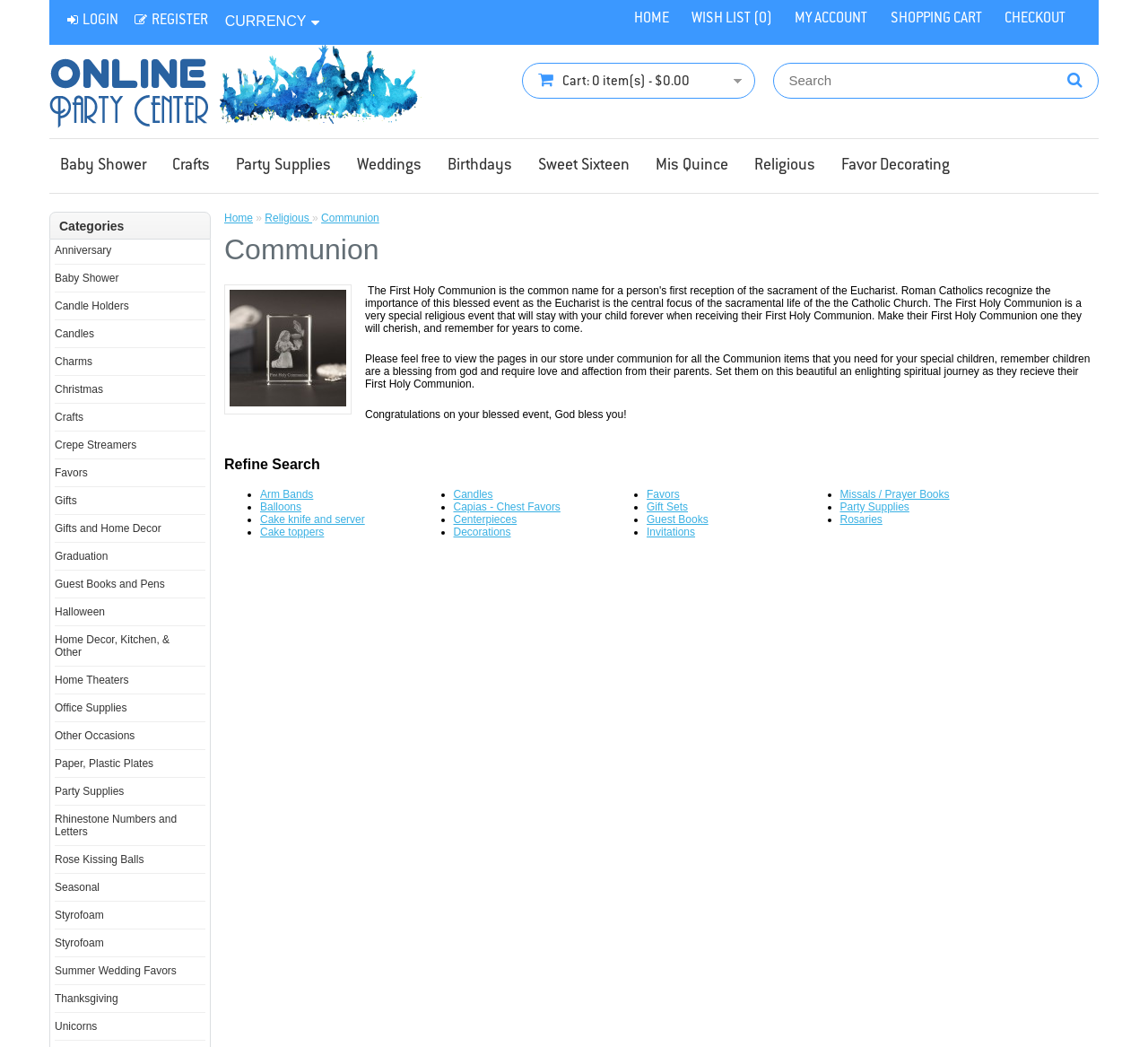What is the message on the page for the user?
Using the image, give a concise answer in the form of a single word or short phrase.

Congratulations on your blessed event, God bless you!